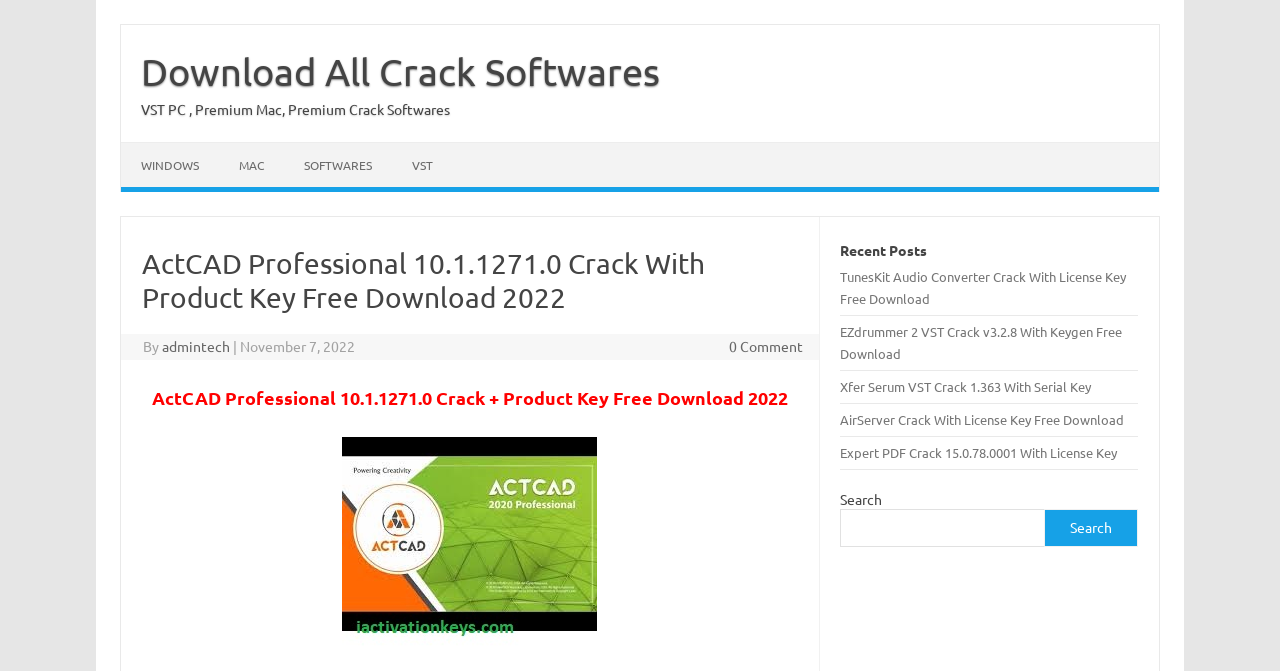Please identify the bounding box coordinates of the element's region that I should click in order to complete the following instruction: "Read recent post about TunesKit Audio Converter Crack". The bounding box coordinates consist of four float numbers between 0 and 1, i.e., [left, top, right, bottom].

[0.657, 0.399, 0.88, 0.457]